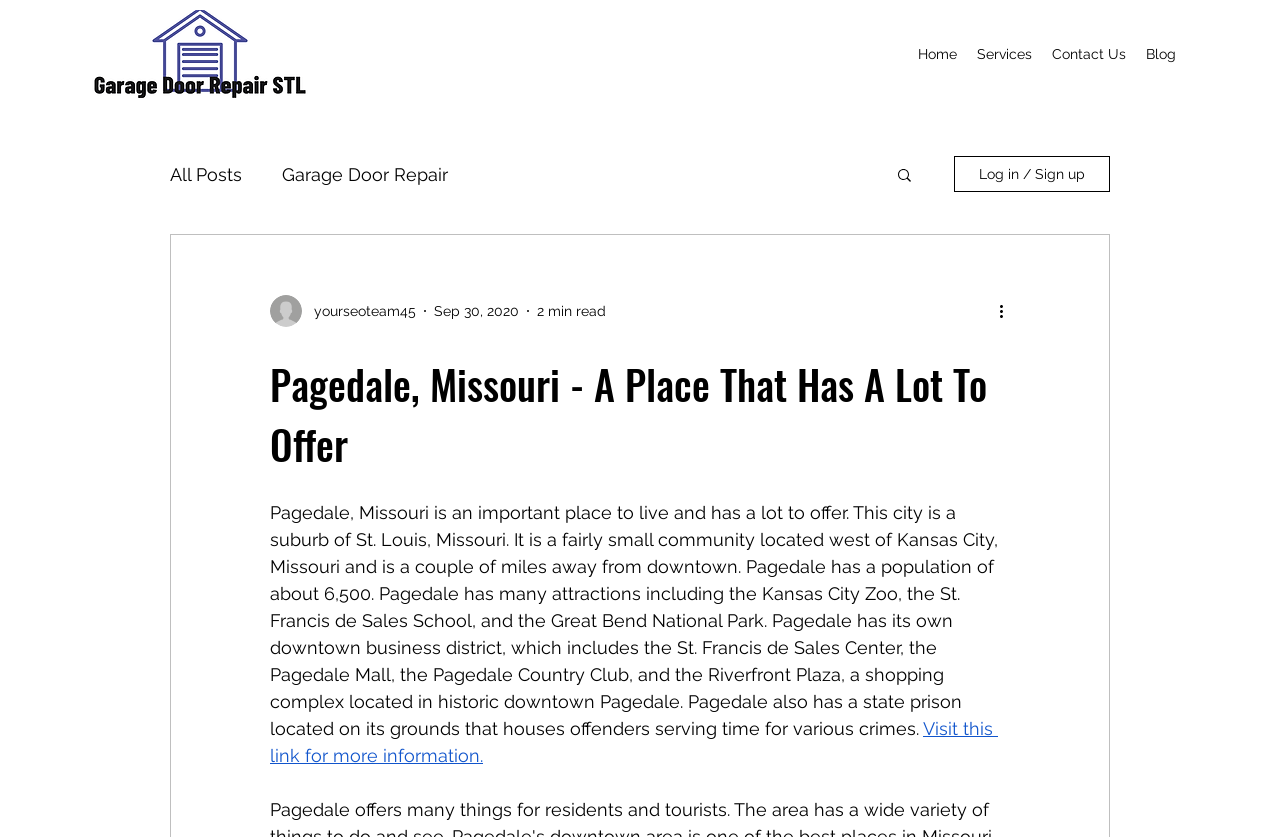Provide a brief response in the form of a single word or phrase:
What is the name of the school mentioned in the webpage?

St. Francis de Sales School